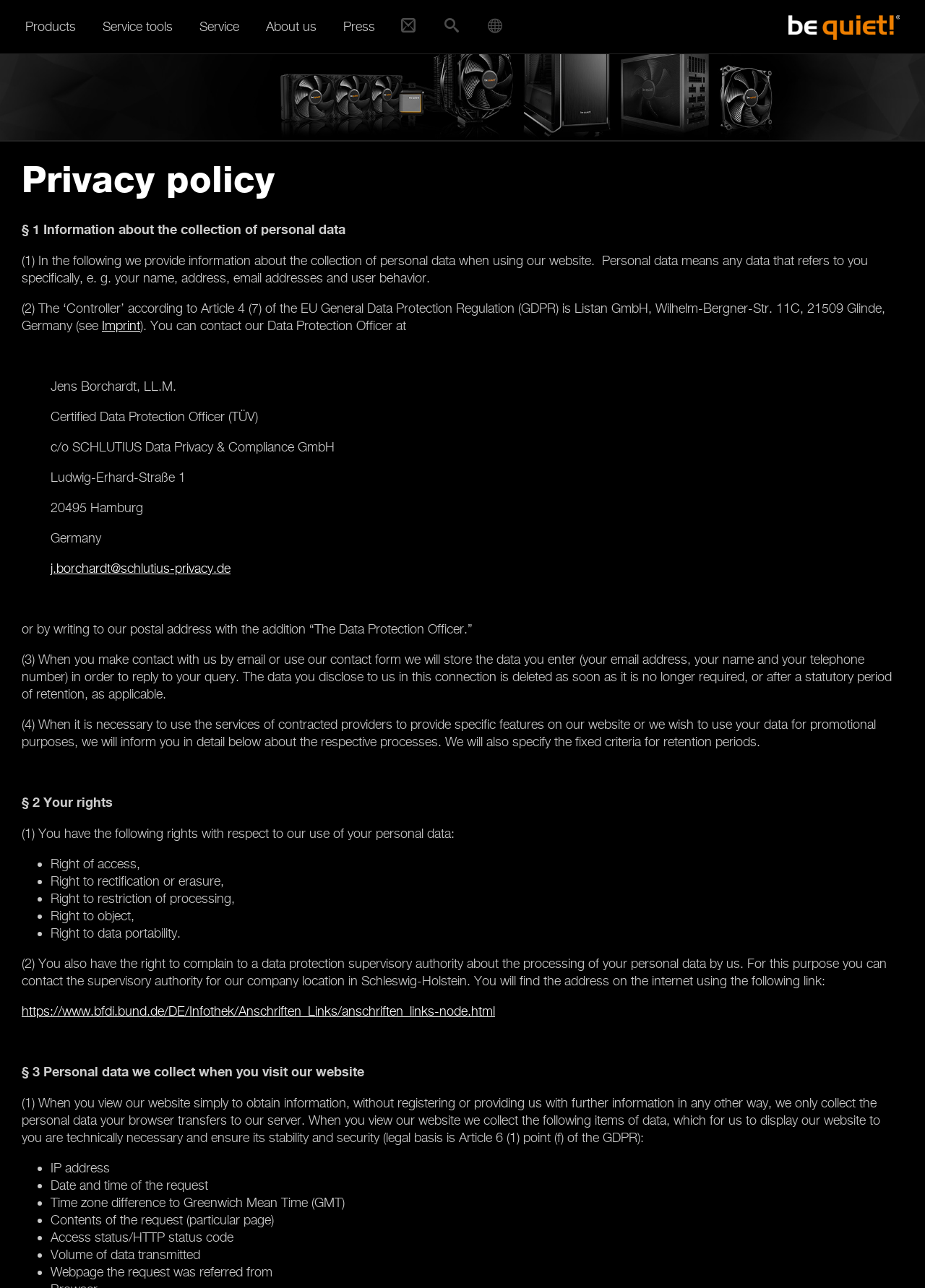What is the name of the company mentioned in the privacy policy?
Provide a detailed answer to the question, using the image to inform your response.

The answer can be found in the section '§ 1 Information about the collection of personal data' where it is stated 'The ‘Controller’ according to Article 4 (7) of the EU General Data Protection Regulation (GDPR) is Listan GmbH, Wilhelm-Bergner-Str. 11C, 21509 Glinde, Germany'.